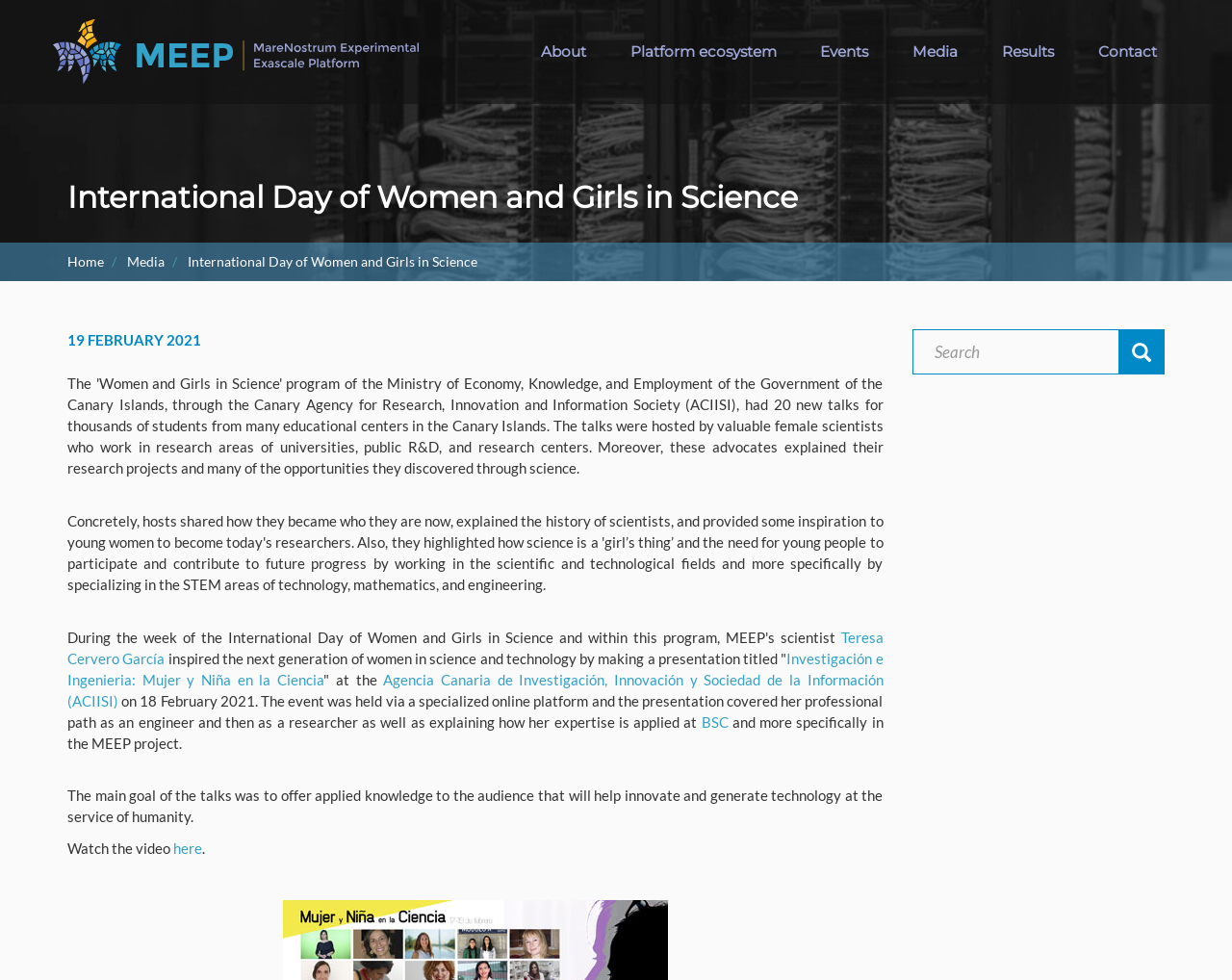Please respond to the question using a single word or phrase:
What is the main goal of the talks?

To offer applied knowledge to the audience